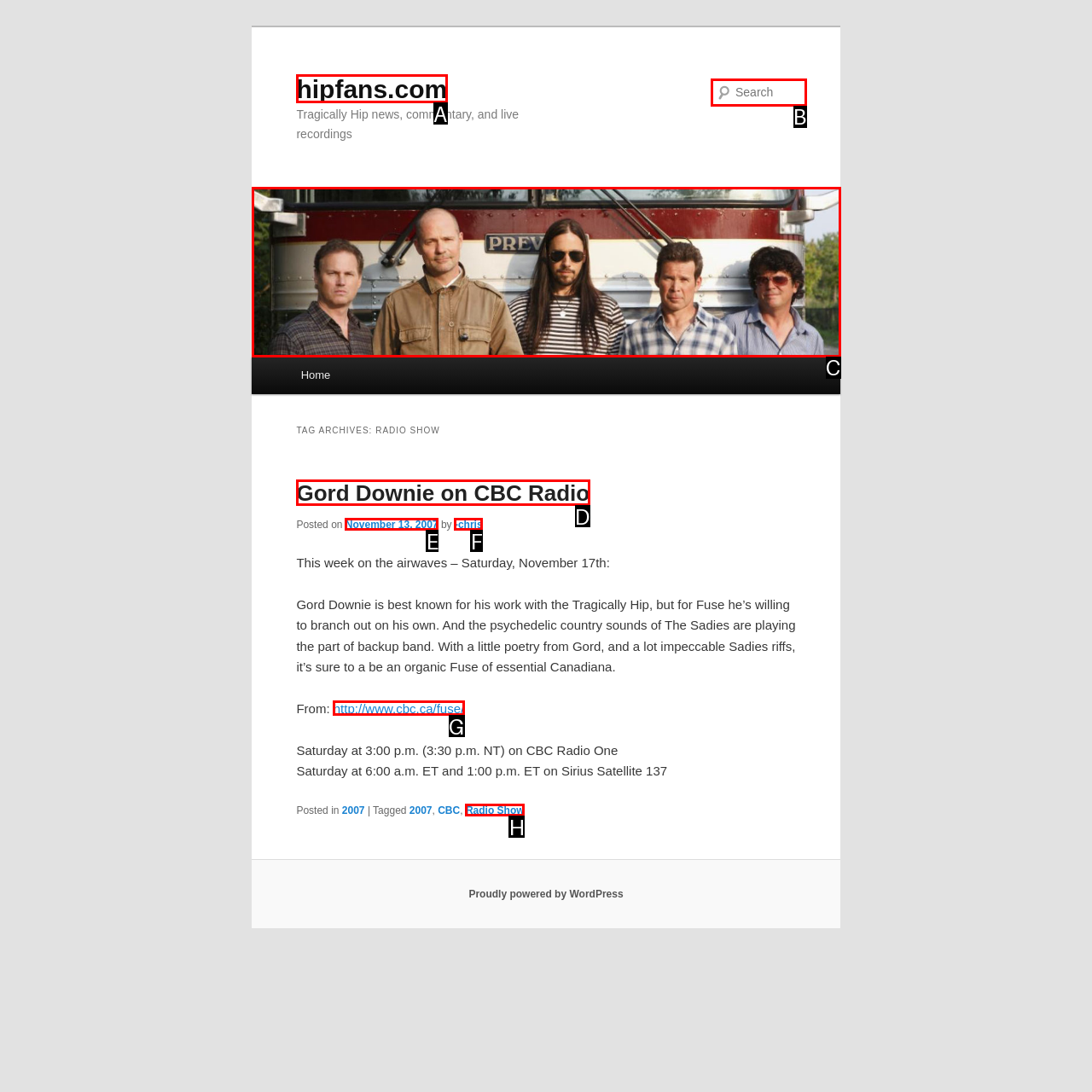Point out the HTML element that matches the following description: Gord Downie on CBC Radio
Answer with the letter from the provided choices.

D